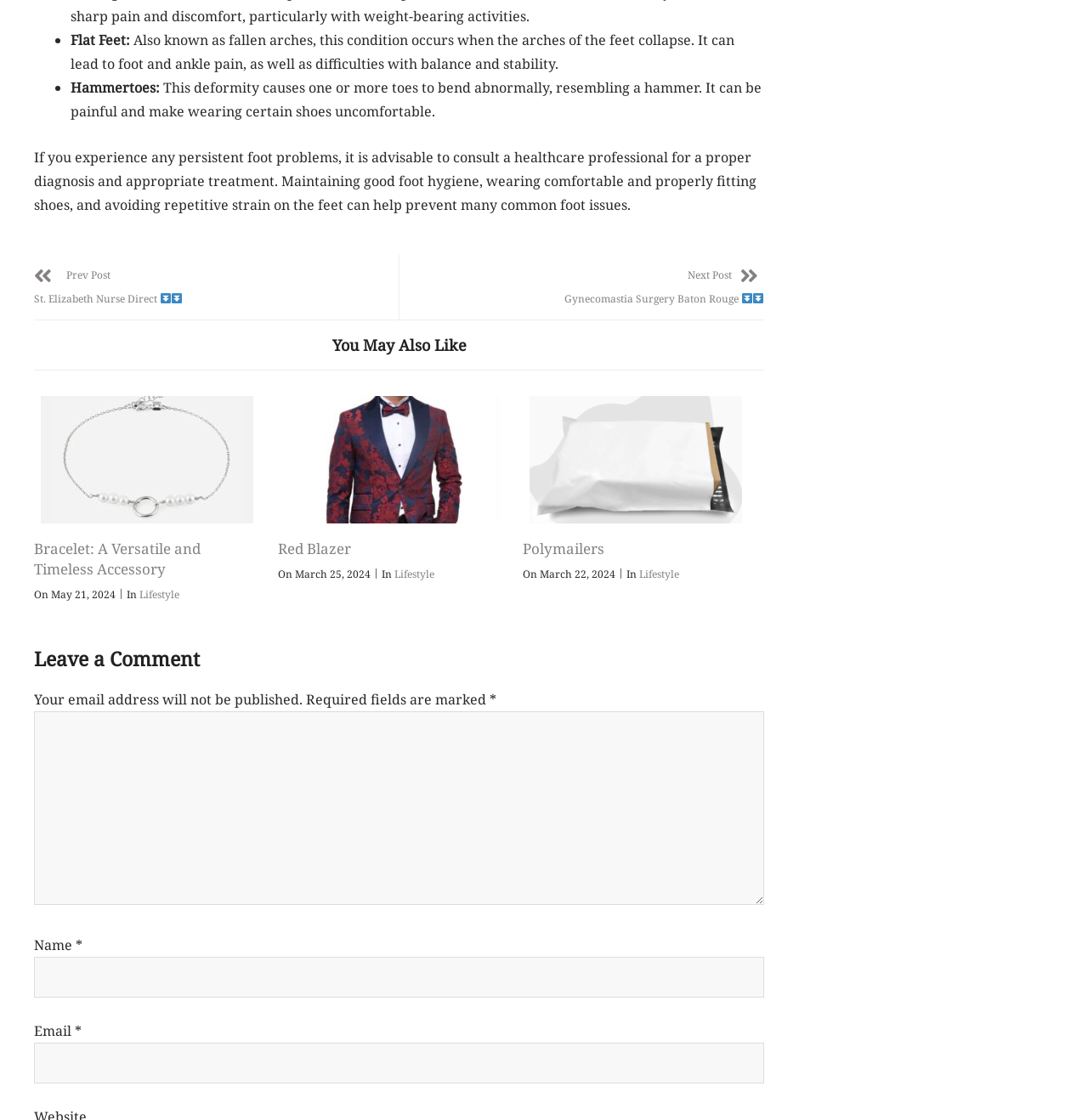What is hammertoes?
Offer a detailed and full explanation in response to the question.

Hammertoes is a deformity that causes one or more toes to bend abnormally, resembling a hammer, as described in the second bullet point under the 'Hammertoes:' heading.